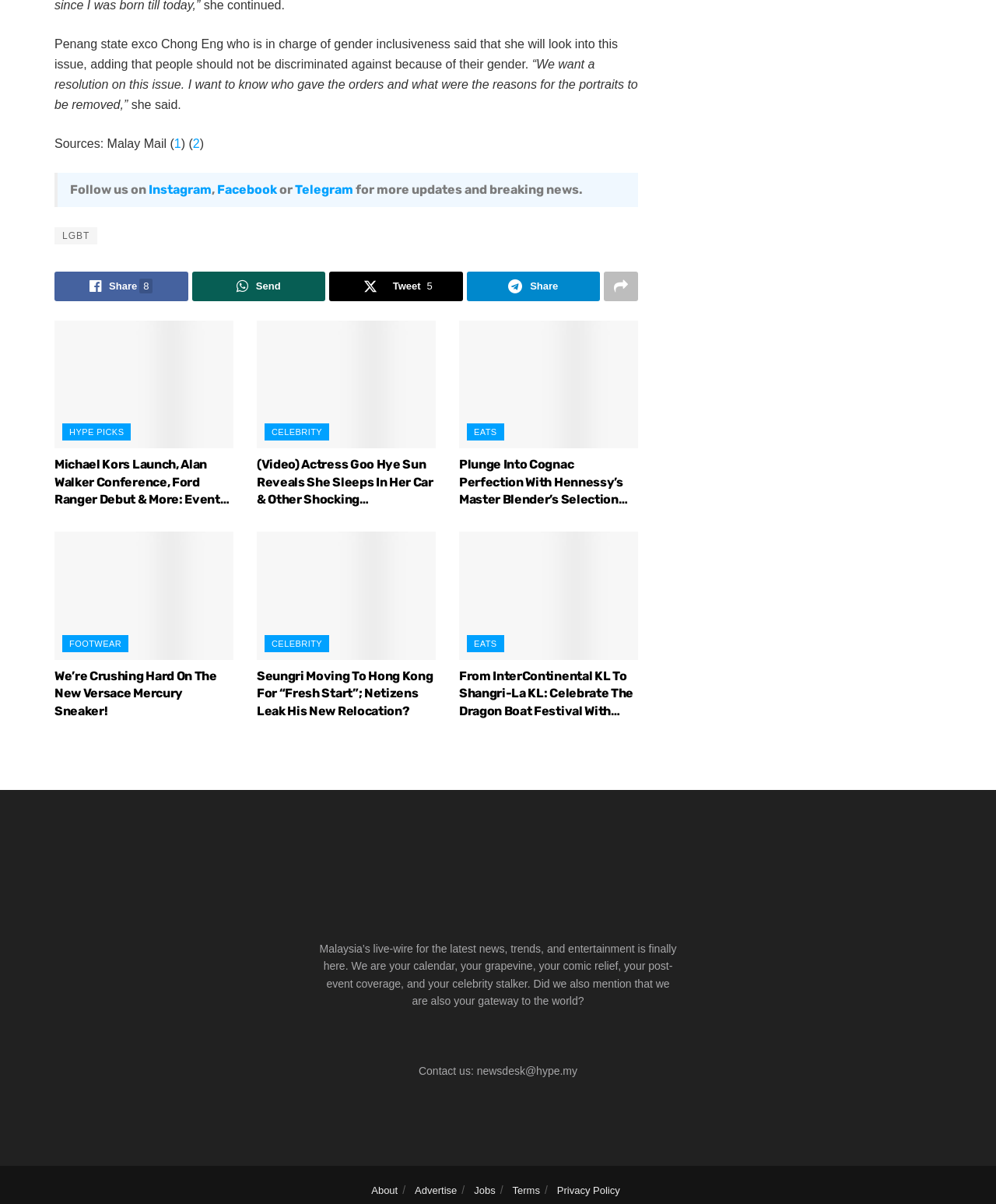Respond with a single word or phrase:
What is the contact email address of the website?

newsdesk@hype.my